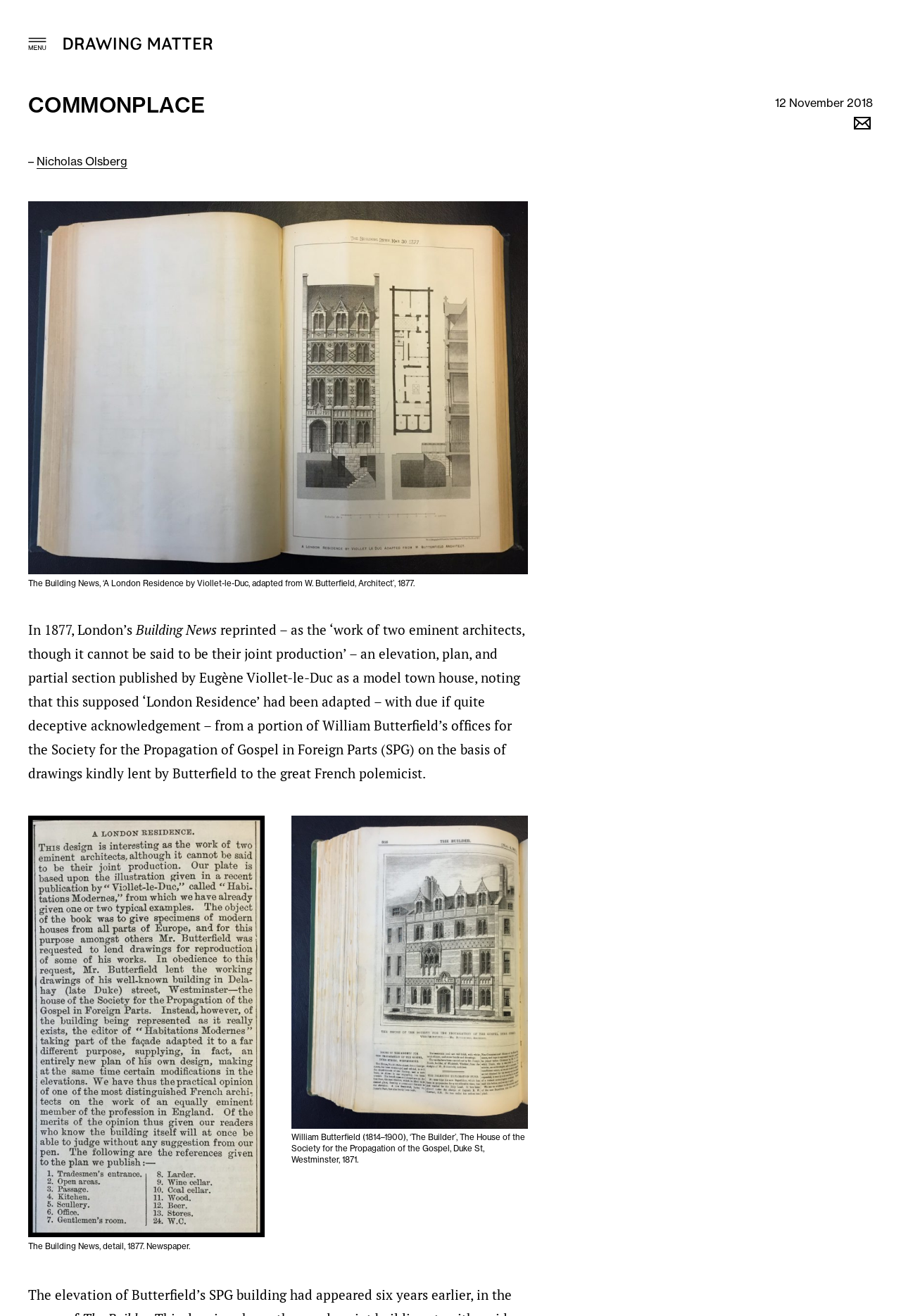Locate and provide the bounding box coordinates for the HTML element that matches this description: "Book Free Consult".

None